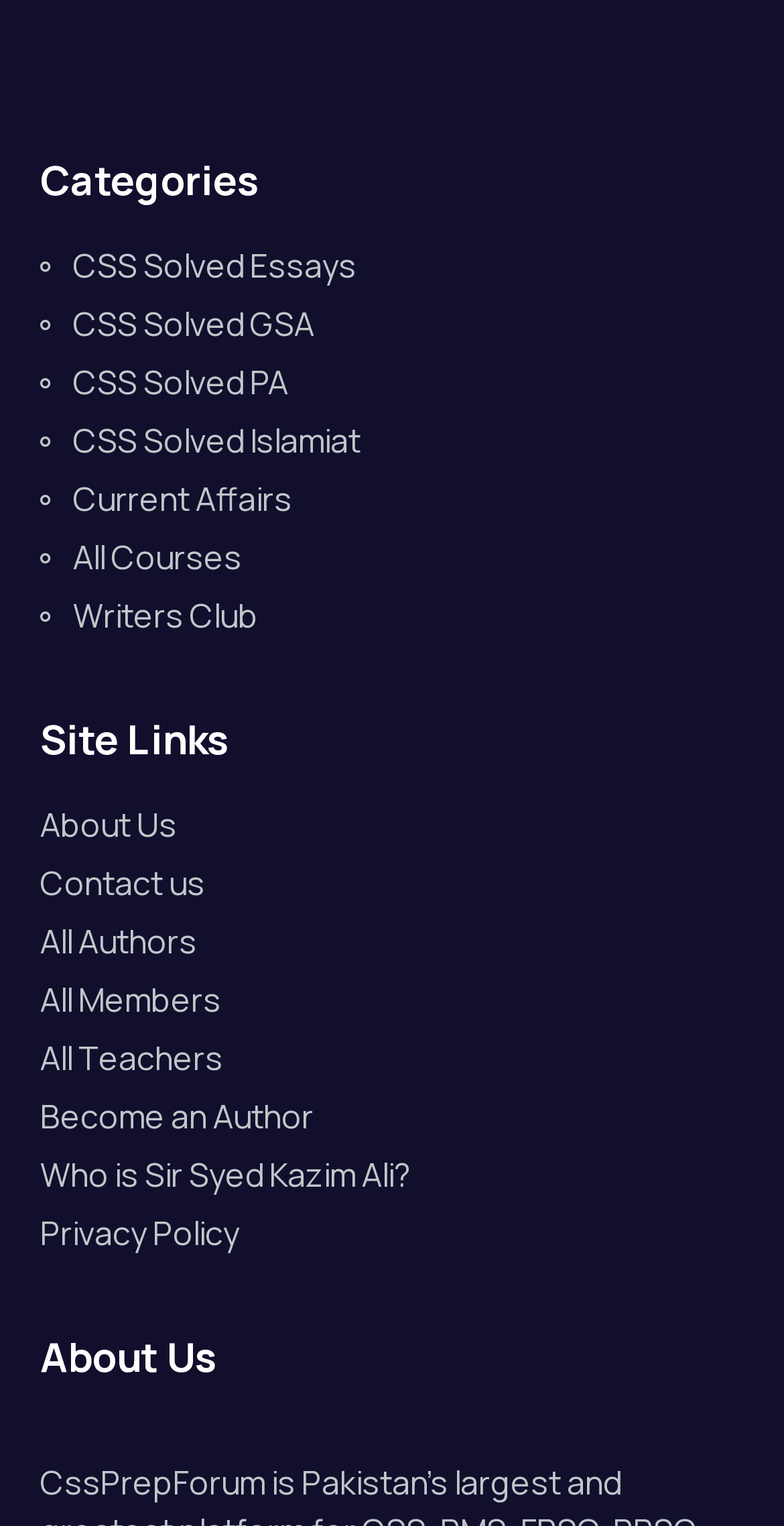Please examine the image and answer the question with a detailed explanation:
What is the last link under 'Site Links'?

I looked at the links under the 'Site Links' heading and found that the last link is 'Privacy Policy', which is located at the bottom of the list.